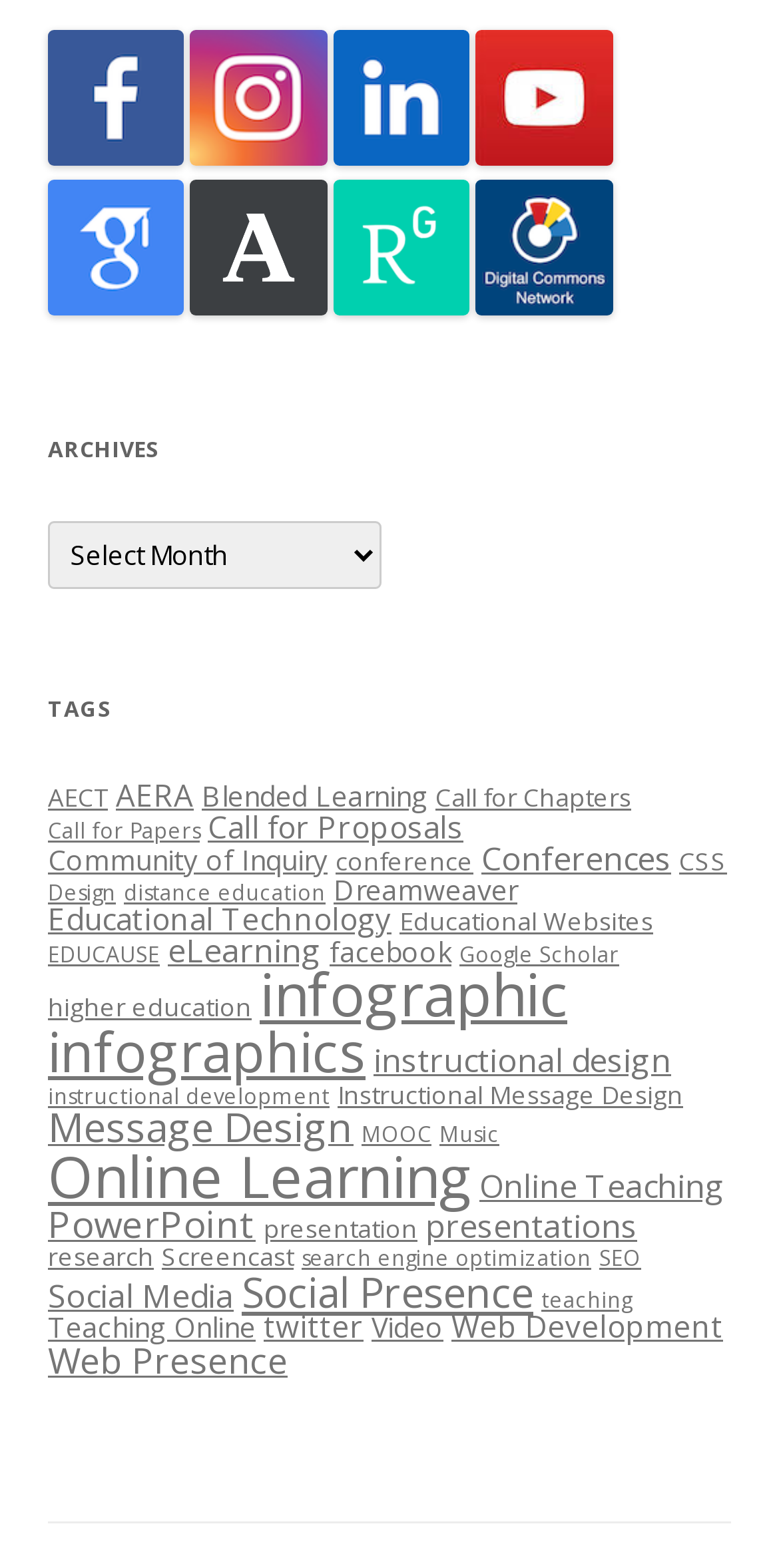How many tags are related to 'instructional design'?
Using the information from the image, provide a comprehensive answer to the question.

There are 7 tags related to 'instructional design', which is indicated by the link 'instructional design (7 items)' located at the bottom of the webpage, with a bounding box coordinate of [0.479, 0.663, 0.862, 0.691].